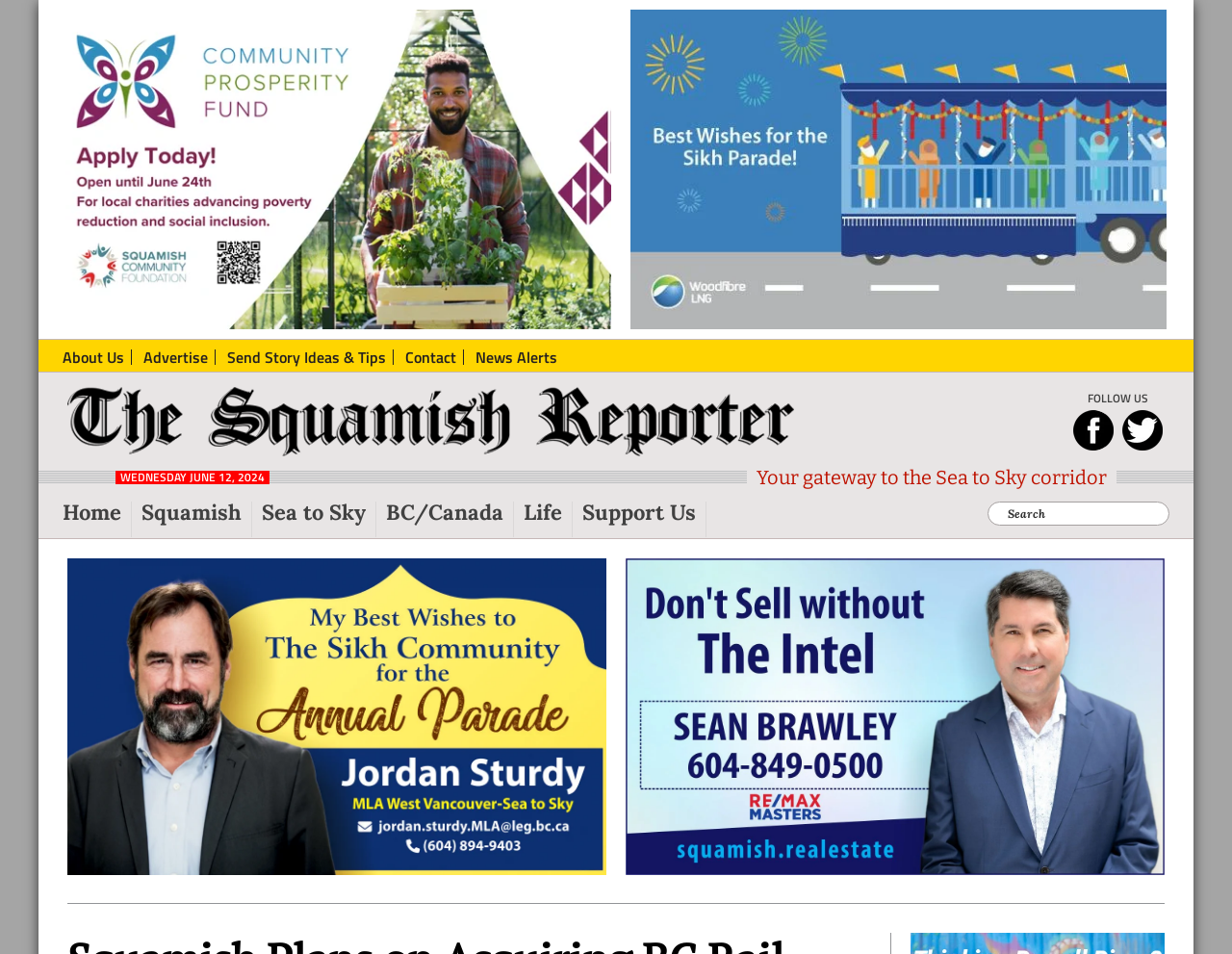Determine the bounding box coordinates for the clickable element required to fulfill the instruction: "Go to the 'Home' page". Provide the coordinates as four float numbers between 0 and 1, i.e., [left, top, right, bottom].

[0.051, 0.526, 0.107, 0.564]